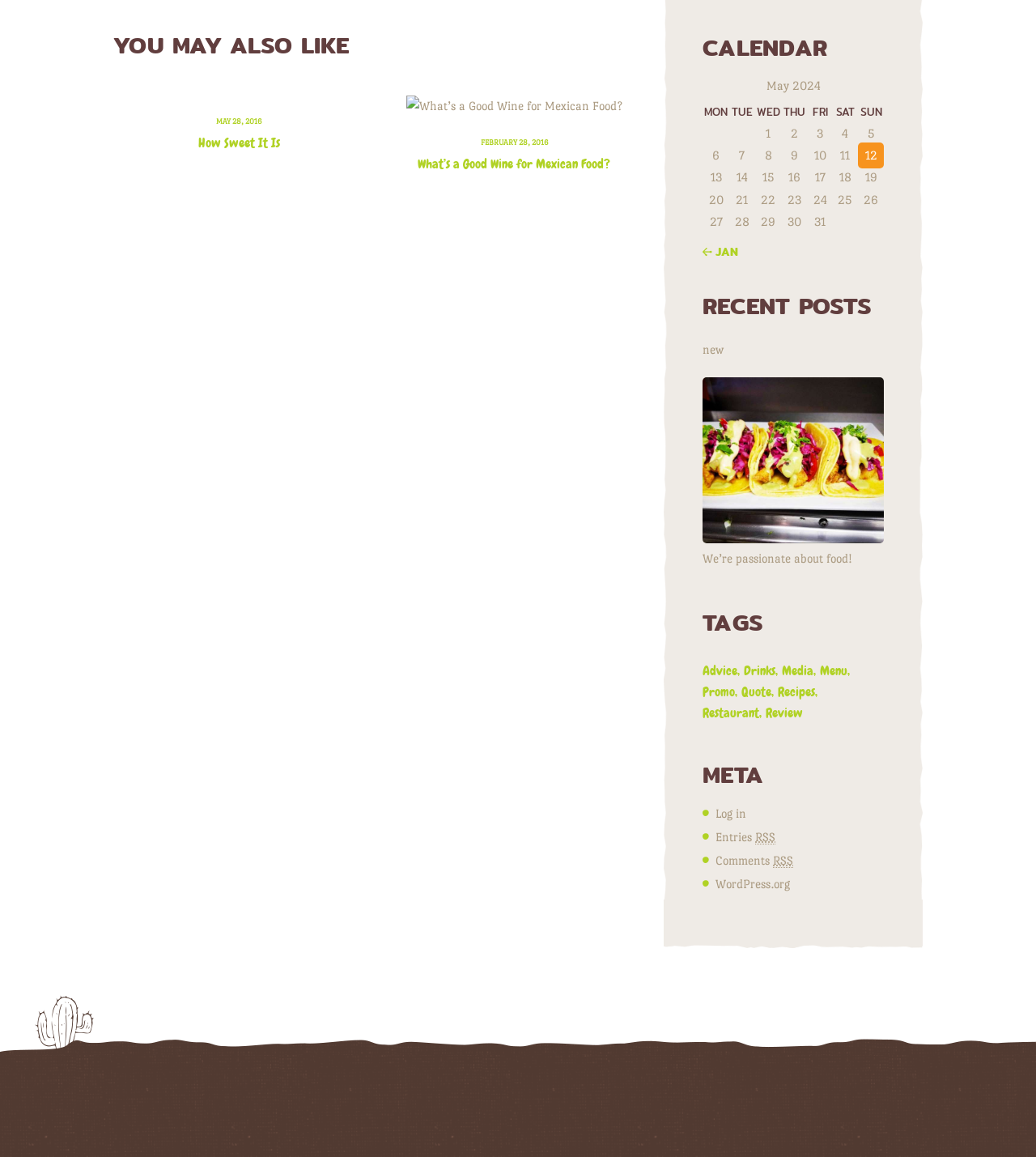Reply to the question with a single word or phrase:
How many tags are listed?

3